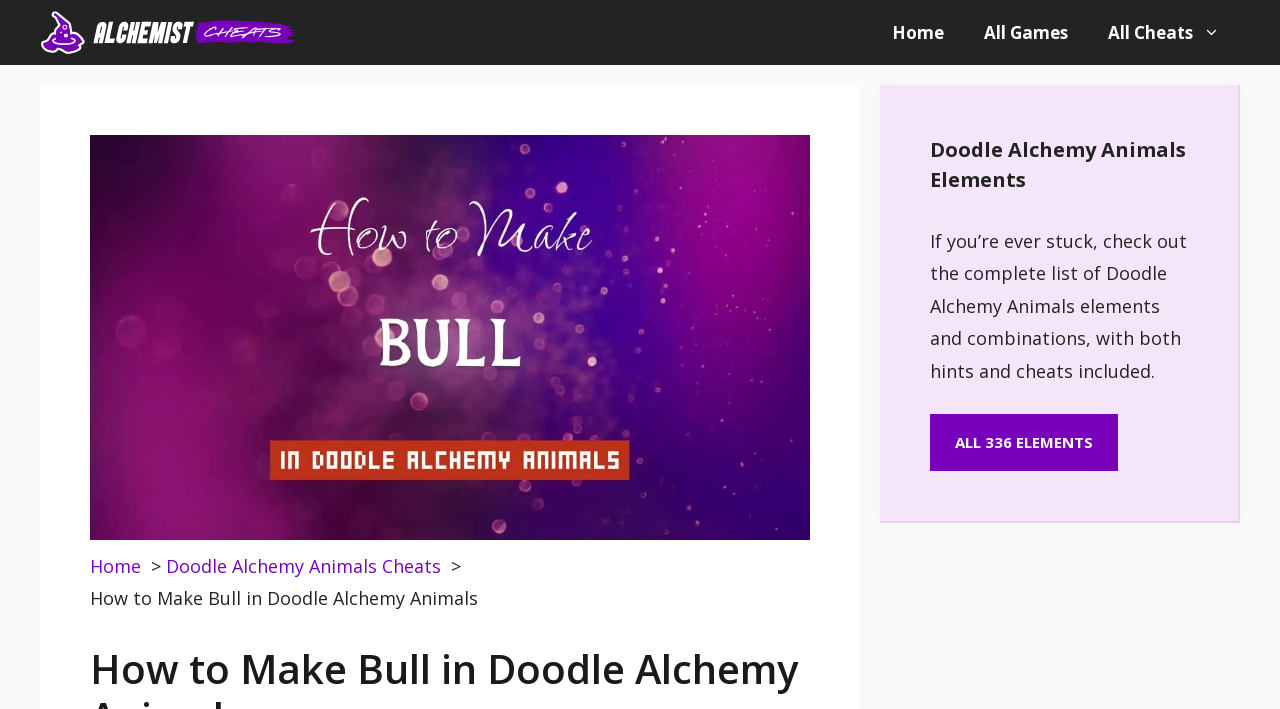Illustrate the webpage with a detailed description.

The webpage is about Doodle Alchemy Animals Cheats, specifically focusing on how to create a bull. At the top, there is a primary navigation bar with four links: "Alchemist Cheats", "Home", "All Games", and "All Cheats". The "All Cheats" link has an associated image with a bull's article title in white font on a purple abstract blurred light background.

Below the navigation bar, there is a large image taking up most of the top section, with a breadcrumb navigation on top of it. The breadcrumb navigation shows the path from "Home" to "Doodle Alchemy Animals Cheats" to the current page, "How to Make Bull in Doodle Alchemy Animals".

On the right side of the page, there is a complementary section with a heading "Doodle Alchemy Animals Elements". Below the heading, there is a paragraph of text explaining that the page provides a complete list of Doodle Alchemy Animals elements and combinations, including hints and cheats. There is also a link to "ALL 336 ELEMENTS" below the paragraph.

Overall, the webpage is organized with a clear navigation and a focus on providing information about creating a bull in Doodle Alchemy Animals, with additional resources and links to related content.